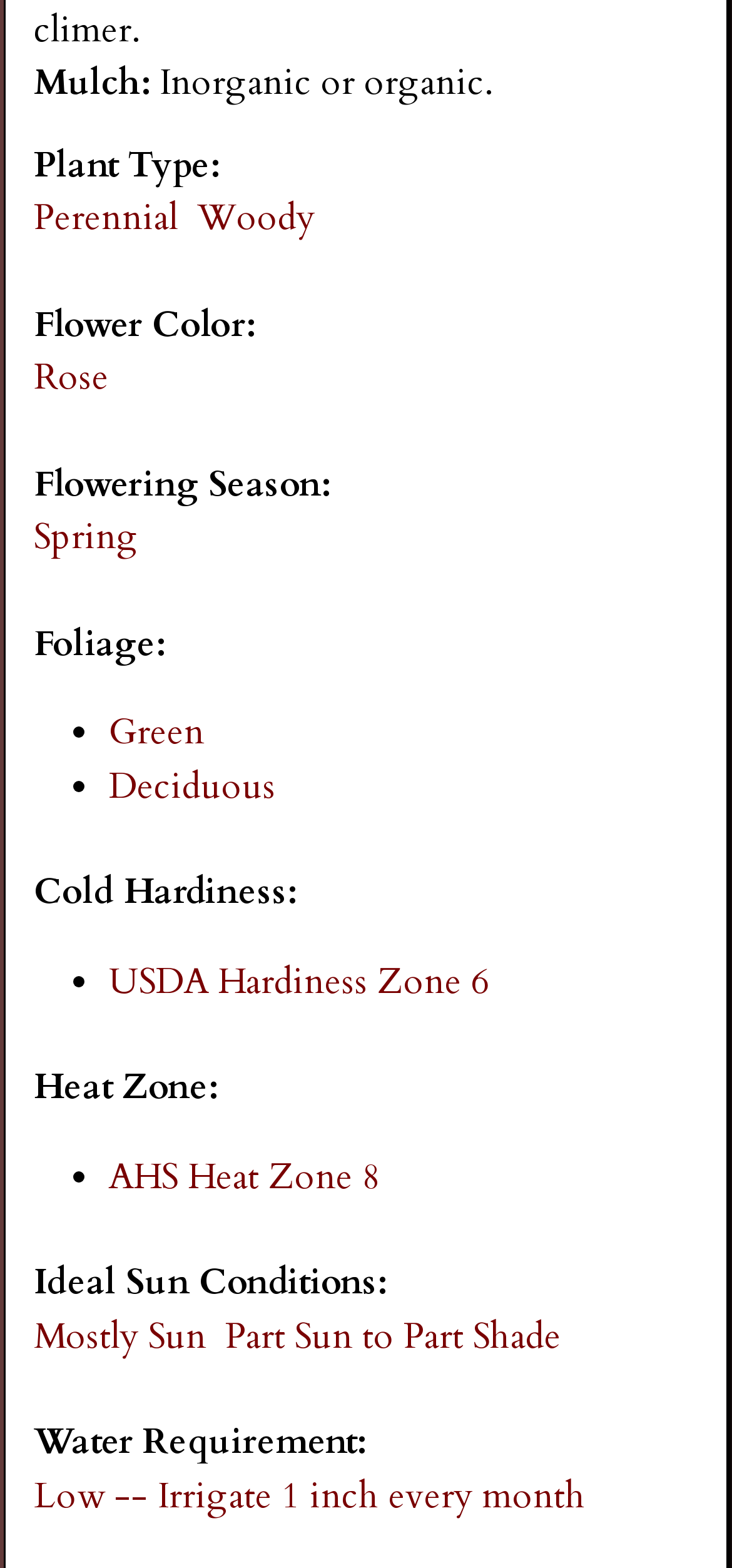Please identify the bounding box coordinates of the element I should click to complete this instruction: 'Choose Rose as flower color'. The coordinates should be given as four float numbers between 0 and 1, like this: [left, top, right, bottom].

[0.046, 0.225, 0.149, 0.257]